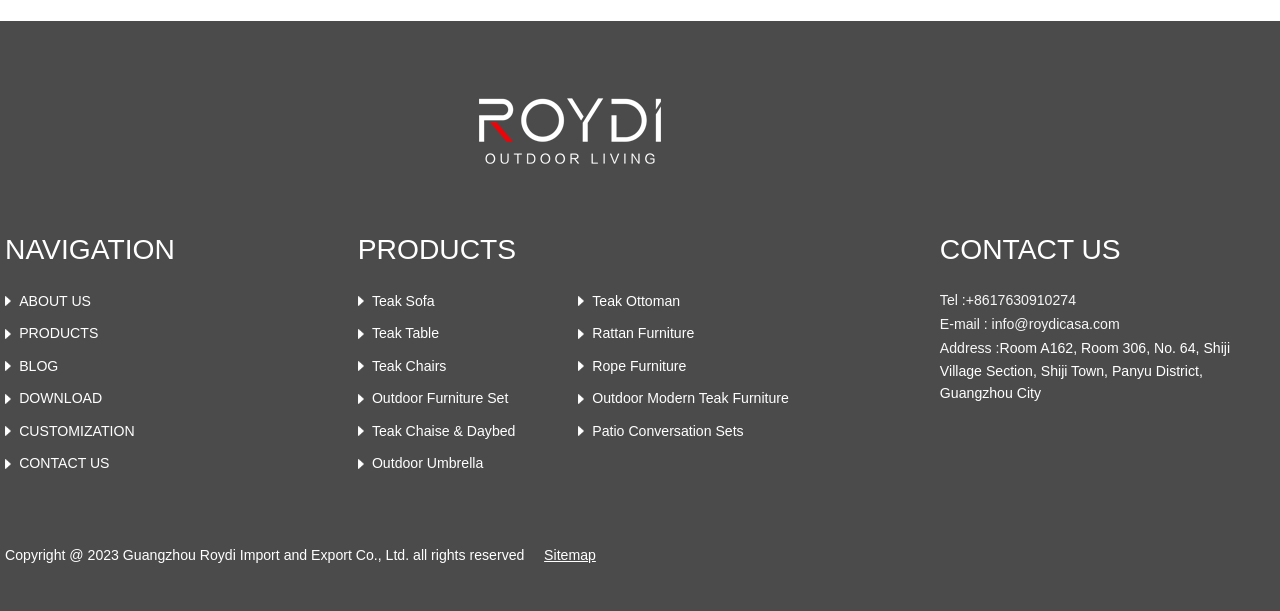What is the name of the company?
Examine the image and provide an in-depth answer to the question.

The name of the company can be found in the top-left corner of the webpage, where it says 'Roydi Furniture' in a logo format, which is also an image.